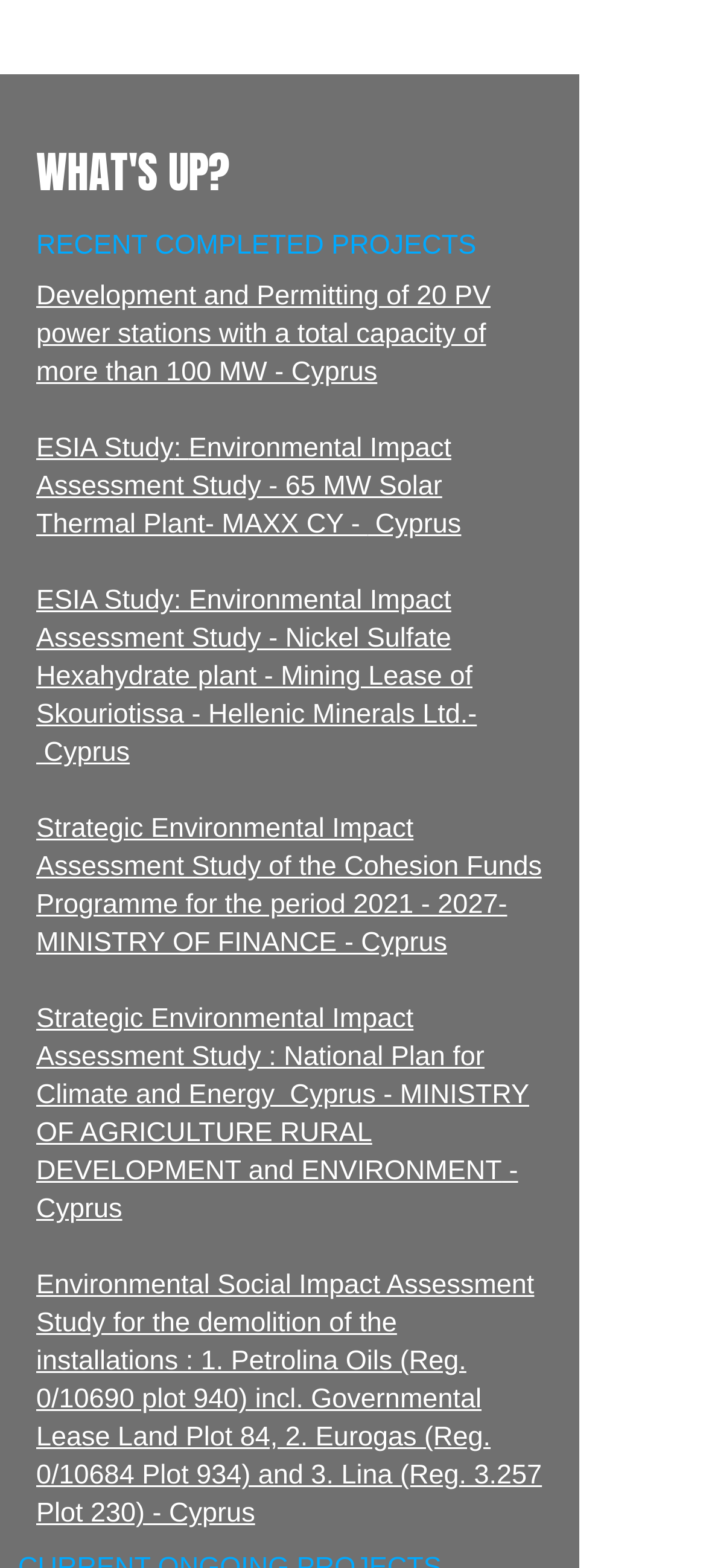Bounding box coordinates are to be given in the format (top-left x, top-left y, bottom-right x, bottom-right y). All values must be floating point numbers between 0 and 1. Provide the bounding box coordinate for the UI element described as: ESIA Study

[0.051, 0.276, 0.246, 0.296]